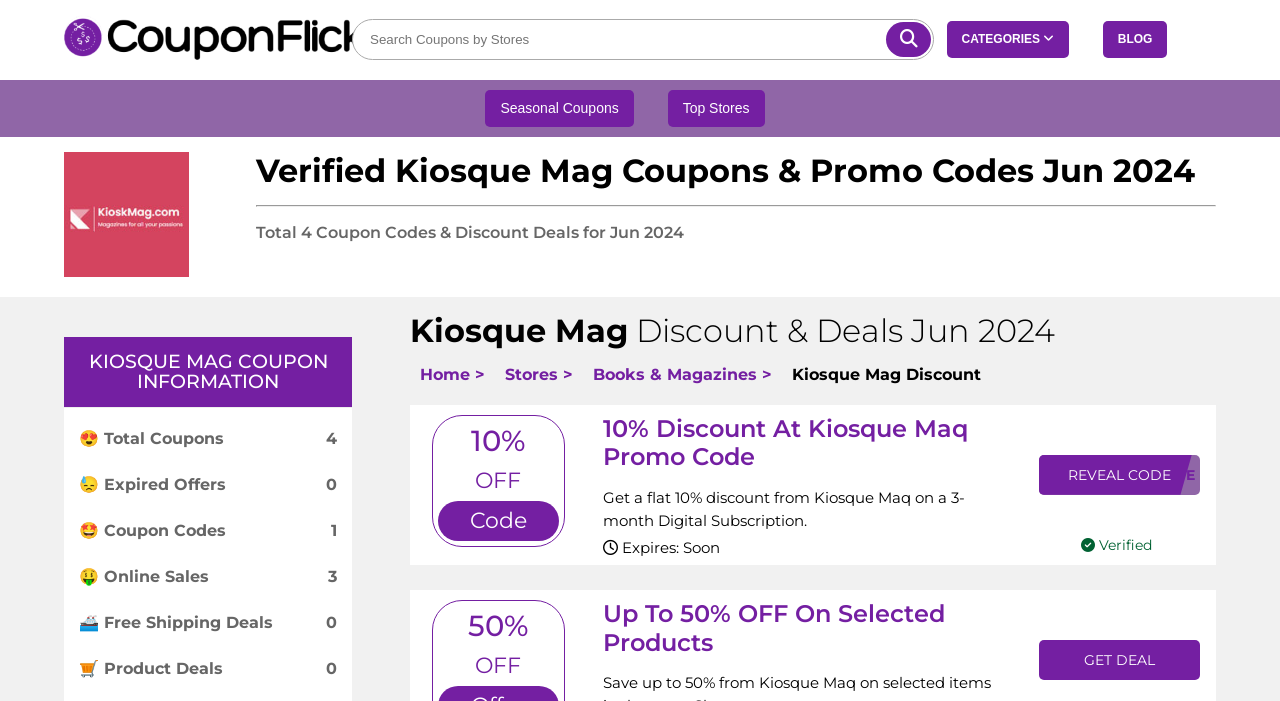Pinpoint the bounding box coordinates of the element that must be clicked to accomplish the following instruction: "View up to 50% off on selected products". The coordinates should be in the format of four float numbers between 0 and 1, i.e., [left, top, right, bottom].

[0.811, 0.913, 0.937, 0.97]